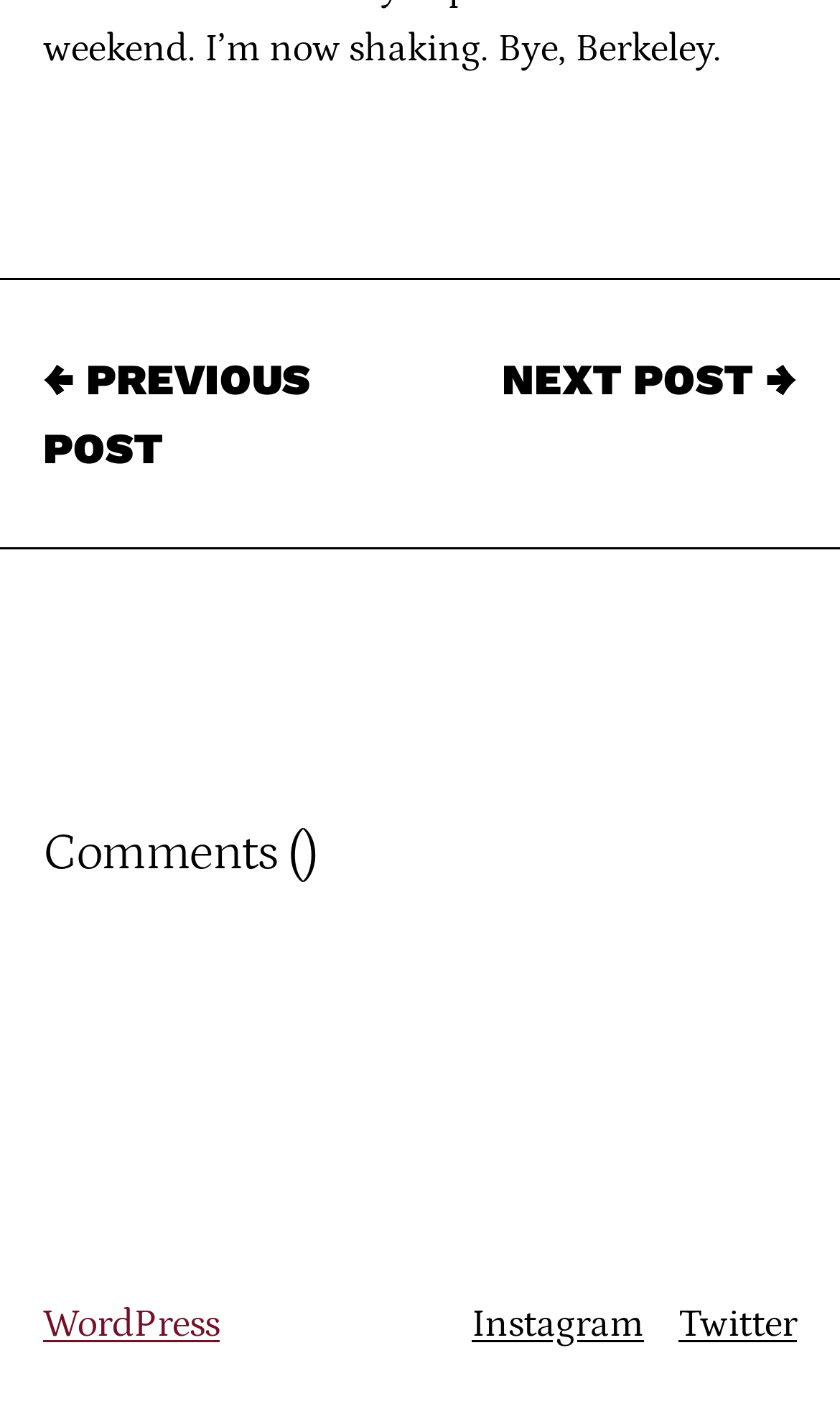From the image, can you give a detailed response to the question below:
What is the purpose of the '← PREVIOUS POST' link?

Based on the text of the link, '← PREVIOUS POST', I inferred that its purpose is to allow users to navigate to the previous post on the webpage.